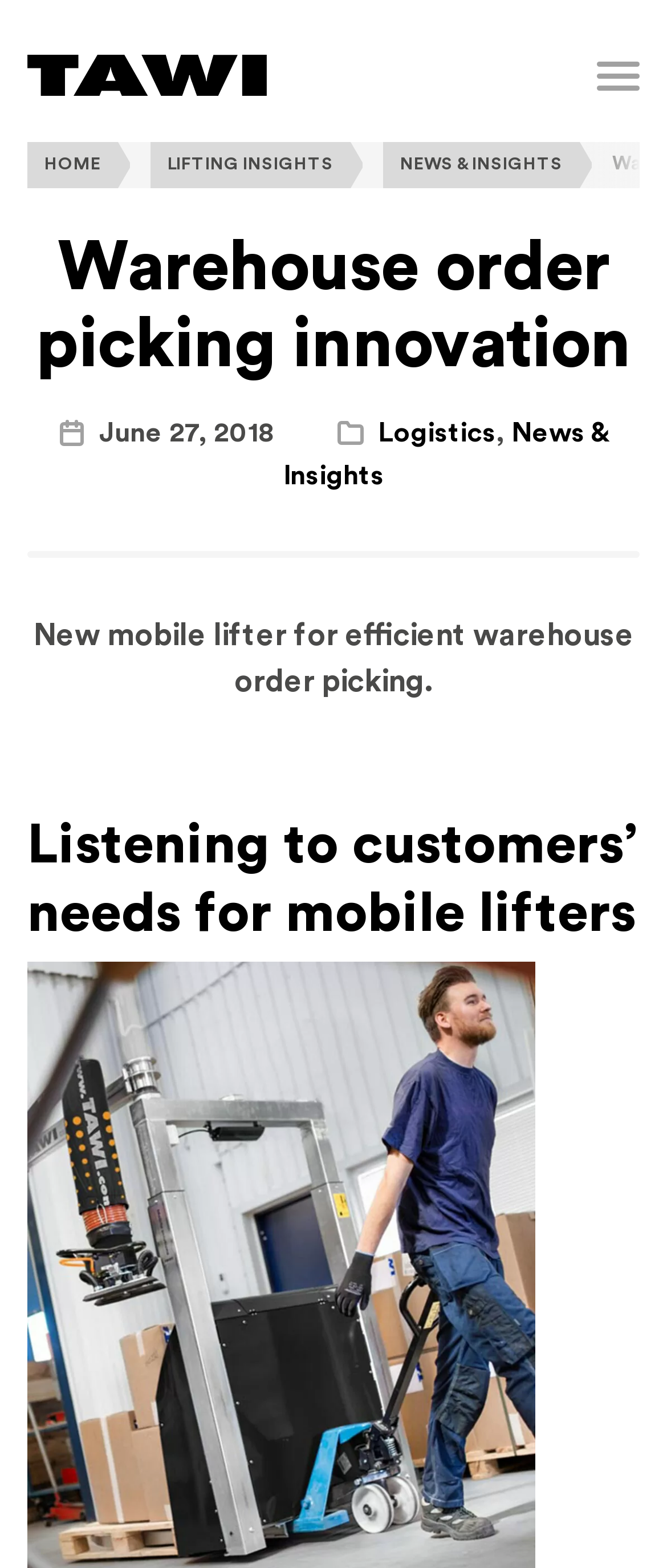Please identify the bounding box coordinates of the clickable area that will allow you to execute the instruction: "go to home".

[0.041, 0.035, 0.4, 0.061]